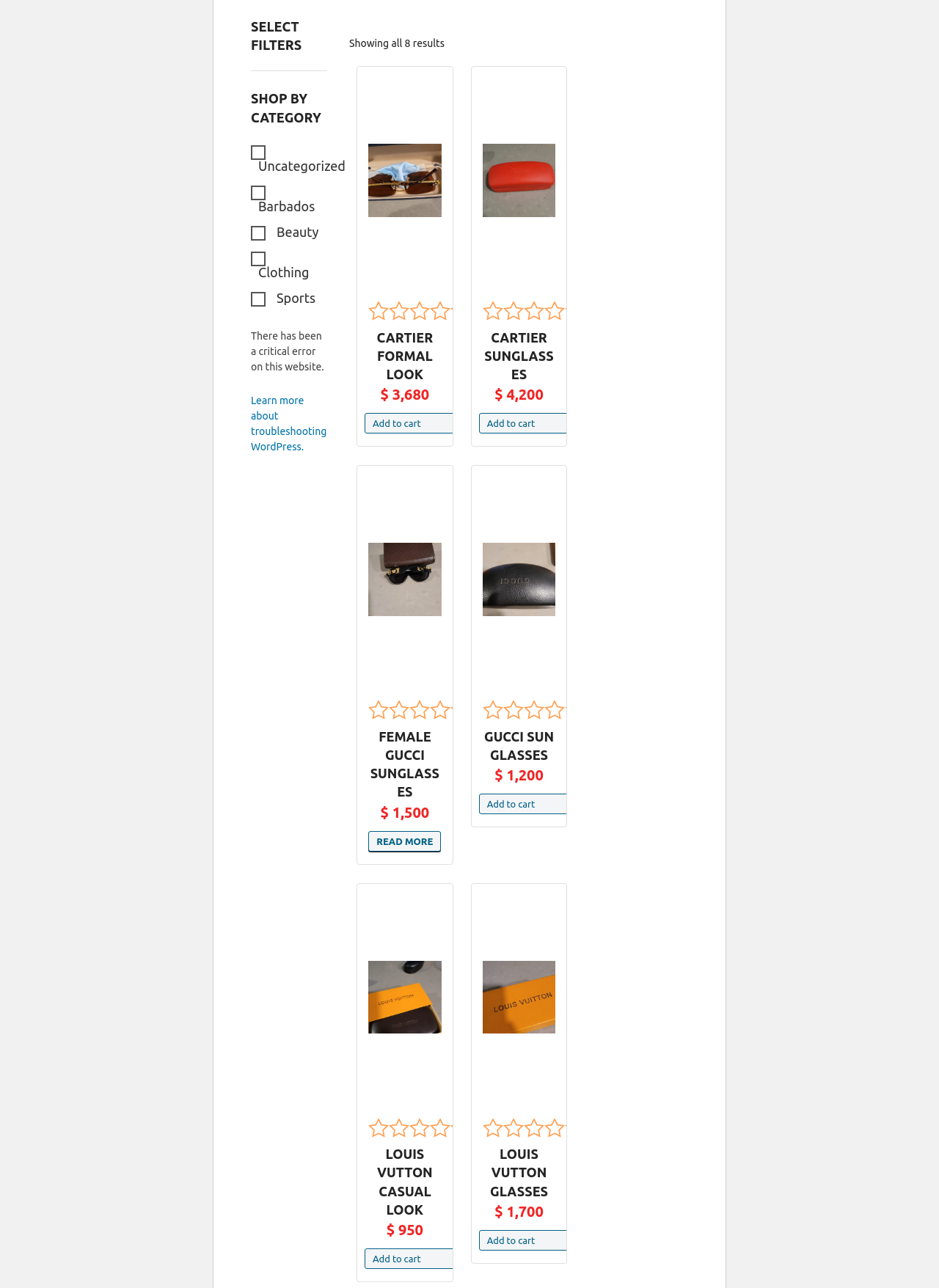Please find the bounding box coordinates (top-left x, top-left y, bottom-right x, bottom-right y) in the screenshot for the UI element described as follows: up

None